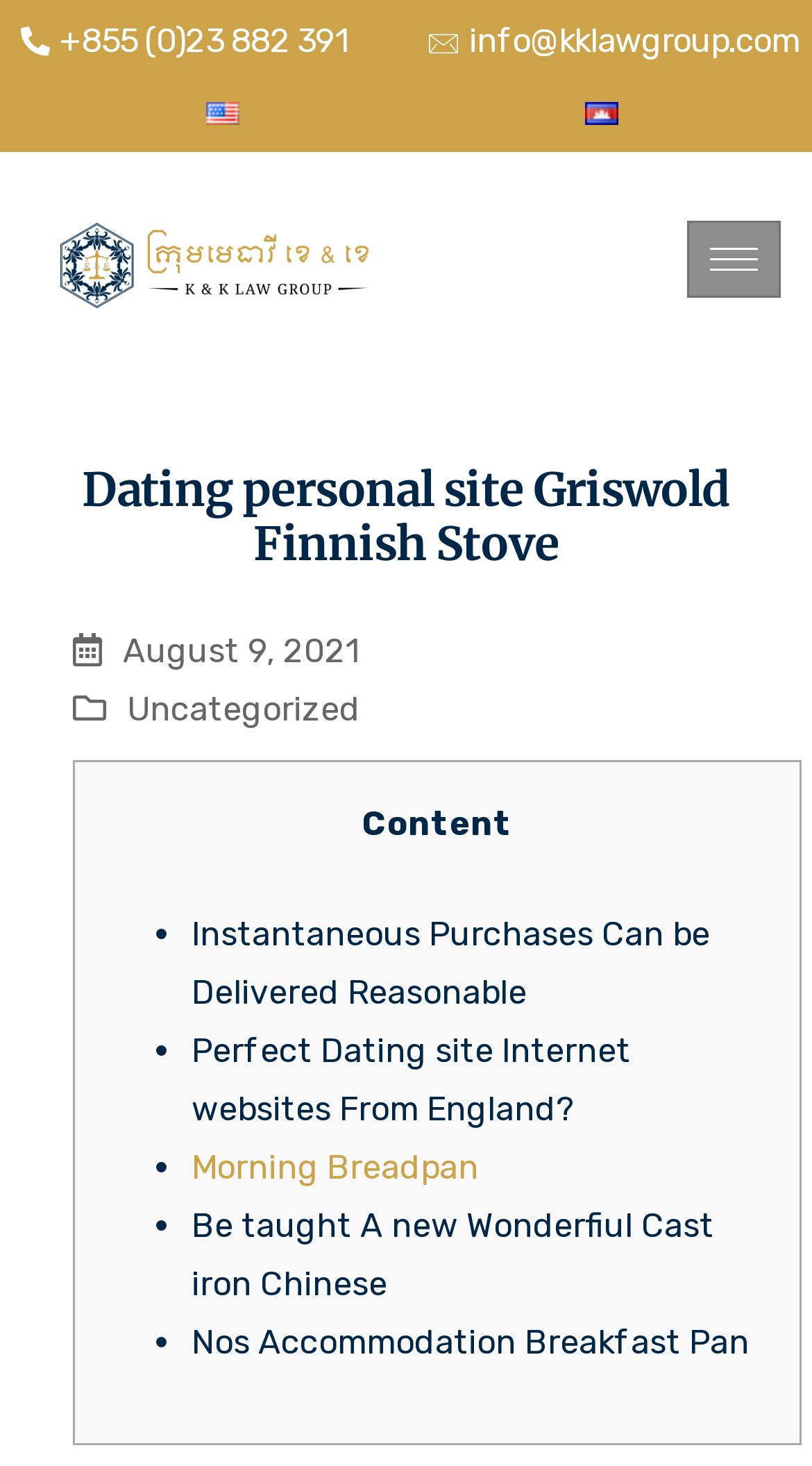Extract the heading text from the webpage.

Dating personal site Griswold Finnish Stove